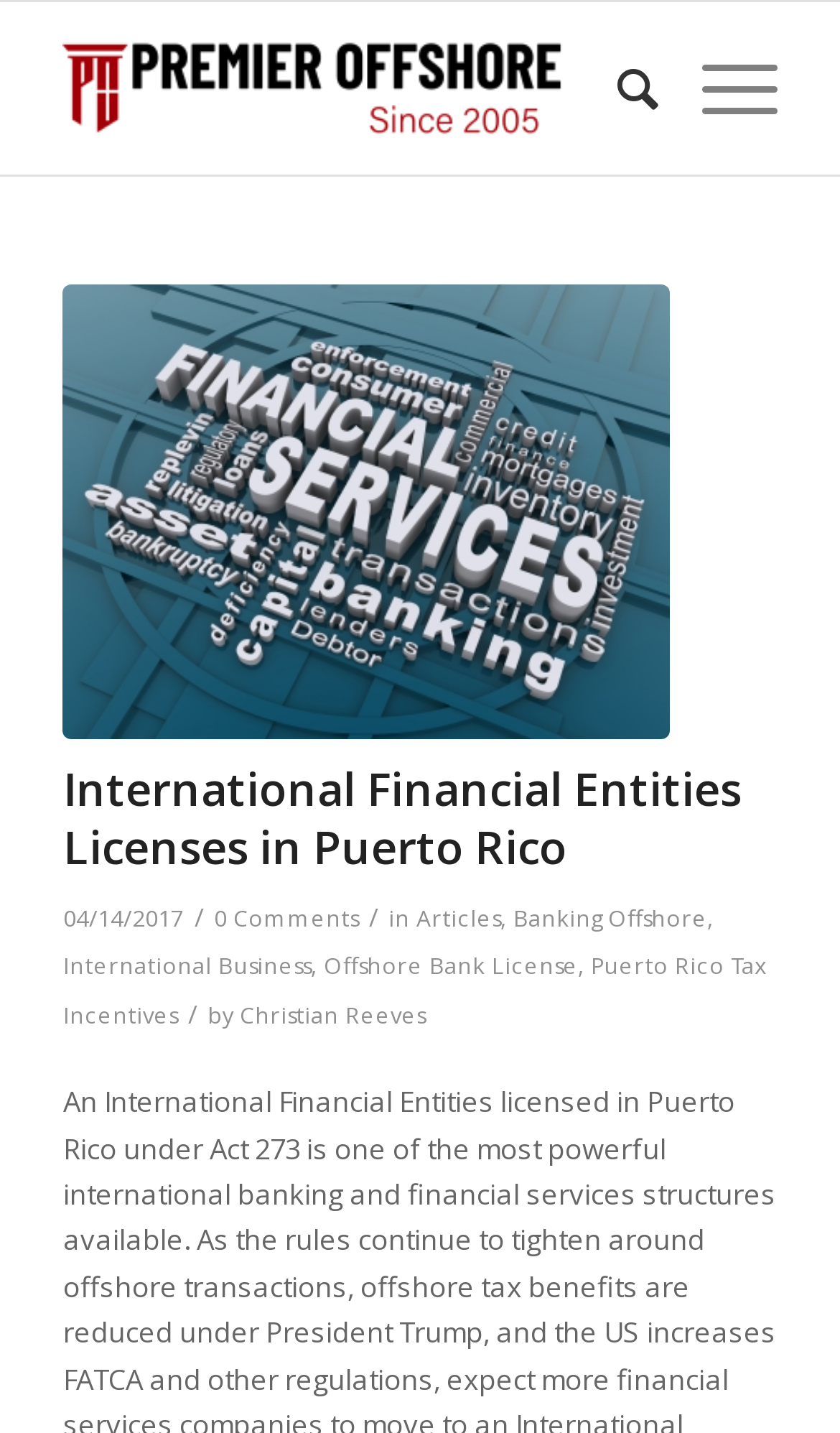Who wrote the article?
Please describe in detail the information shown in the image to answer the question.

I found the answer by looking at the bottom section of the webpage, where there is a link with the text 'Christian Reeves'. This suggests that the author of the article is 'Christian Reeves'.